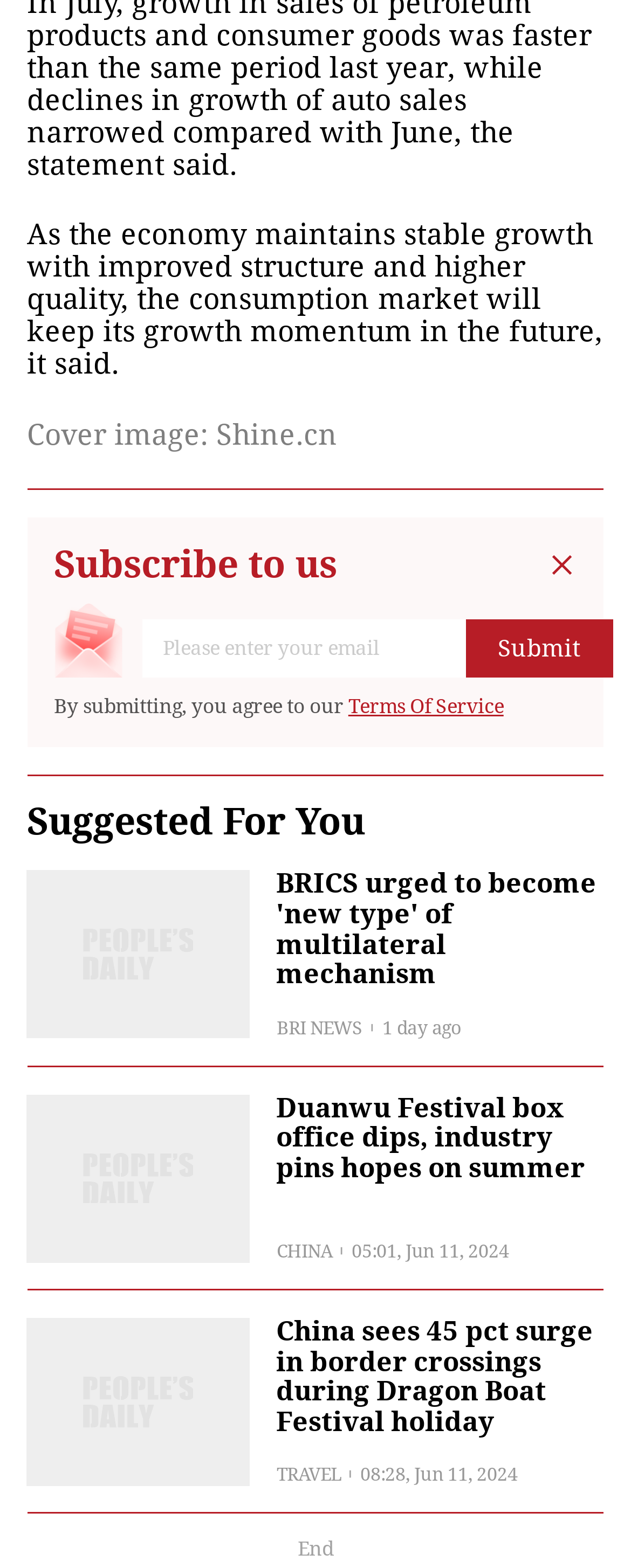With reference to the image, please provide a detailed answer to the following question: What is the button below the textbox for?

I found the answer by examining the webpage structure and the text content. The button is located below the textbox and has the text 'Submit' on it, which indicates that it is used to submit the entered email address.